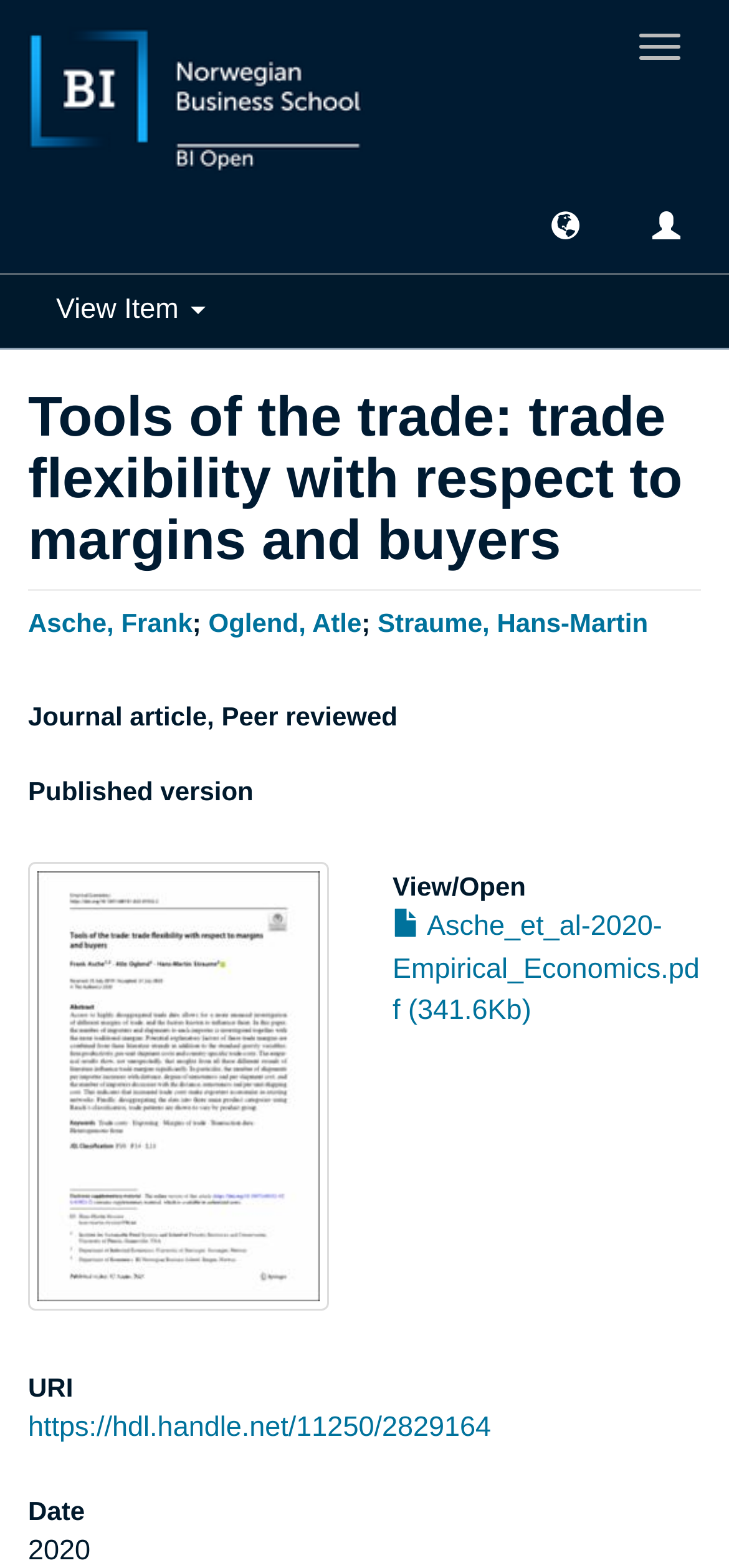Respond concisely with one word or phrase to the following query:
What is the file size of the downloadable PDF?

341.6Kb